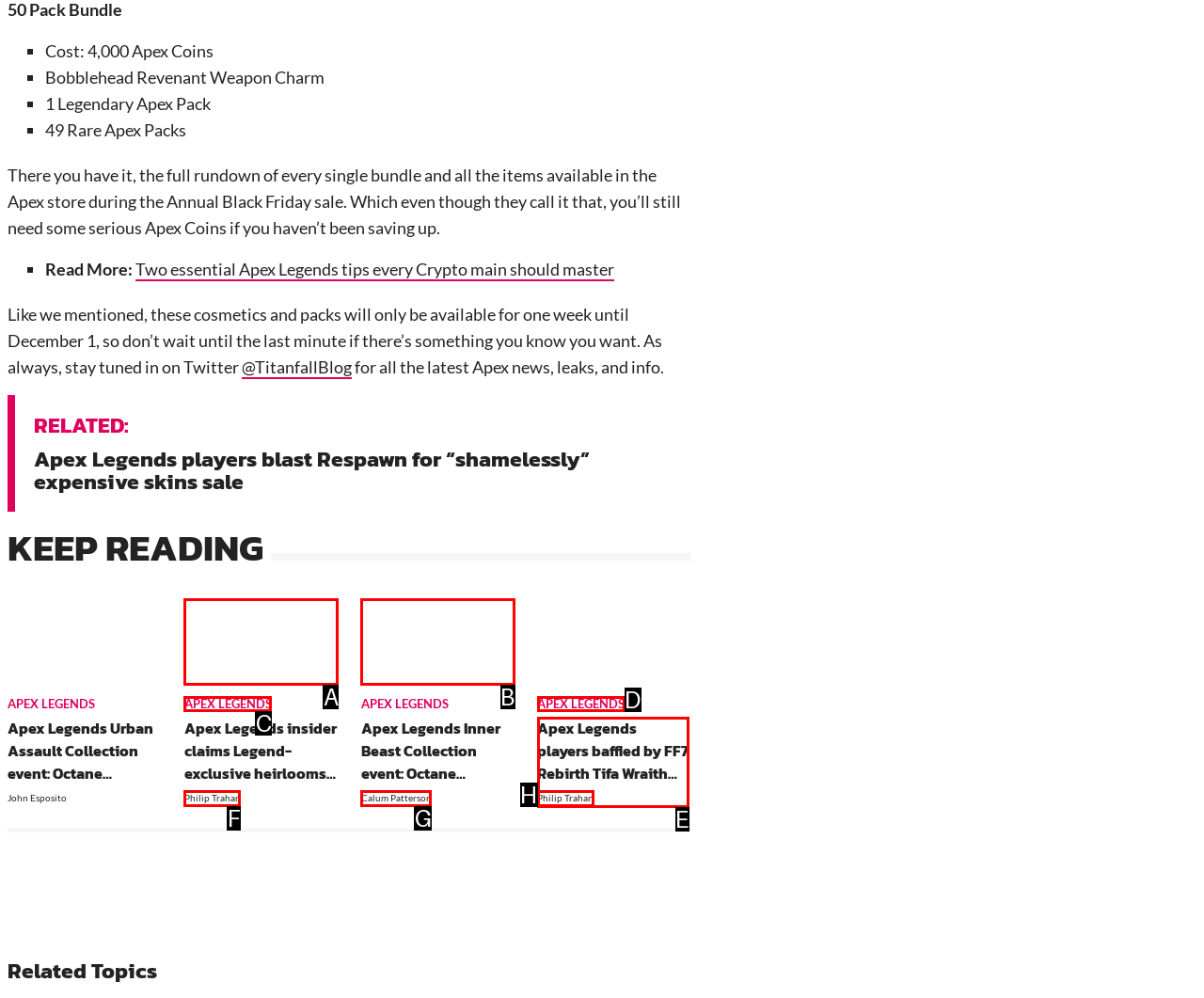Match the description to the correct option: Psychology
Provide the letter of the matching option directly.

None